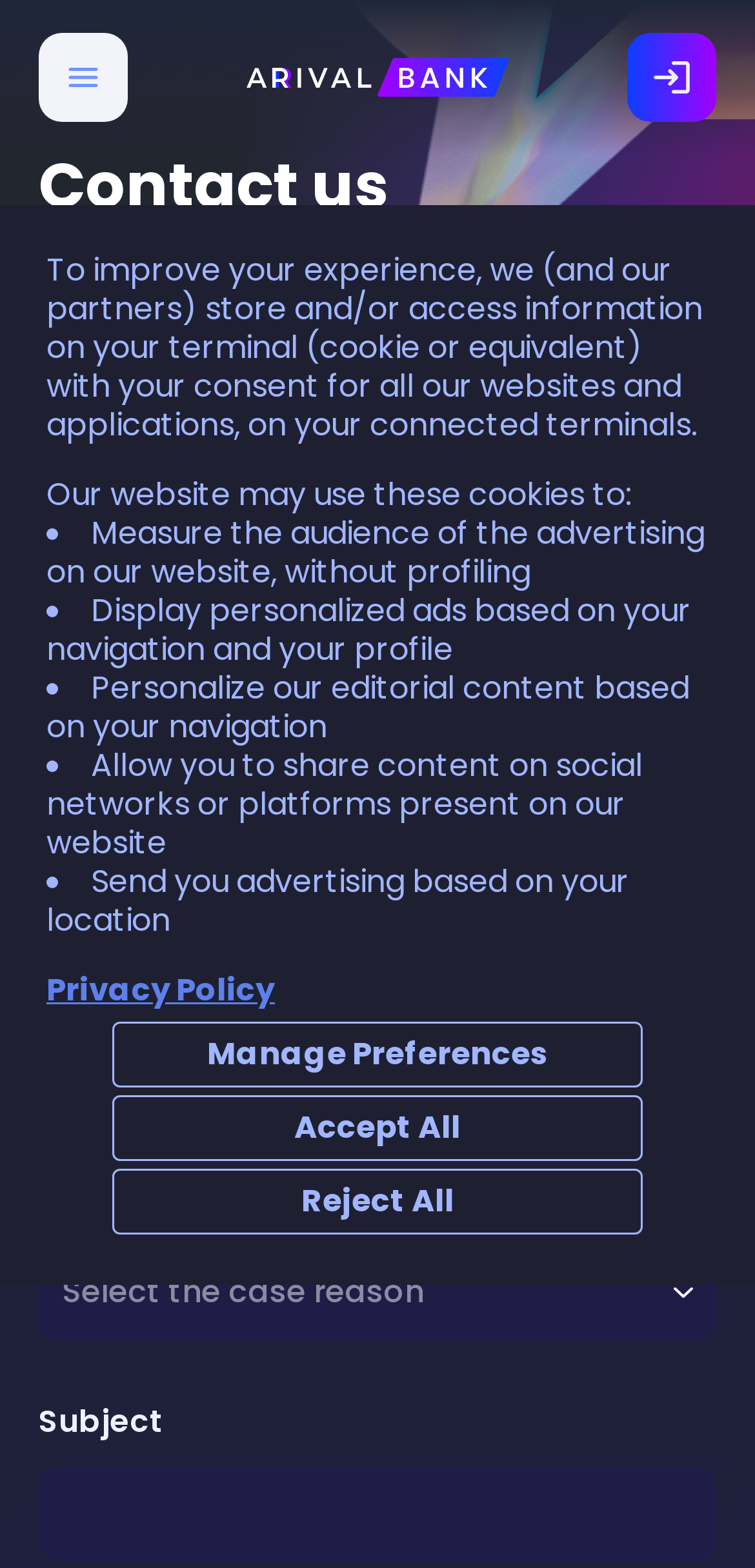Determine the bounding box coordinates for the clickable element required to fulfill the instruction: "Enter your contact name". Provide the coordinates as four float numbers between 0 and 1, i.e., [left, top, right, bottom].

[0.051, 0.513, 0.949, 0.573]